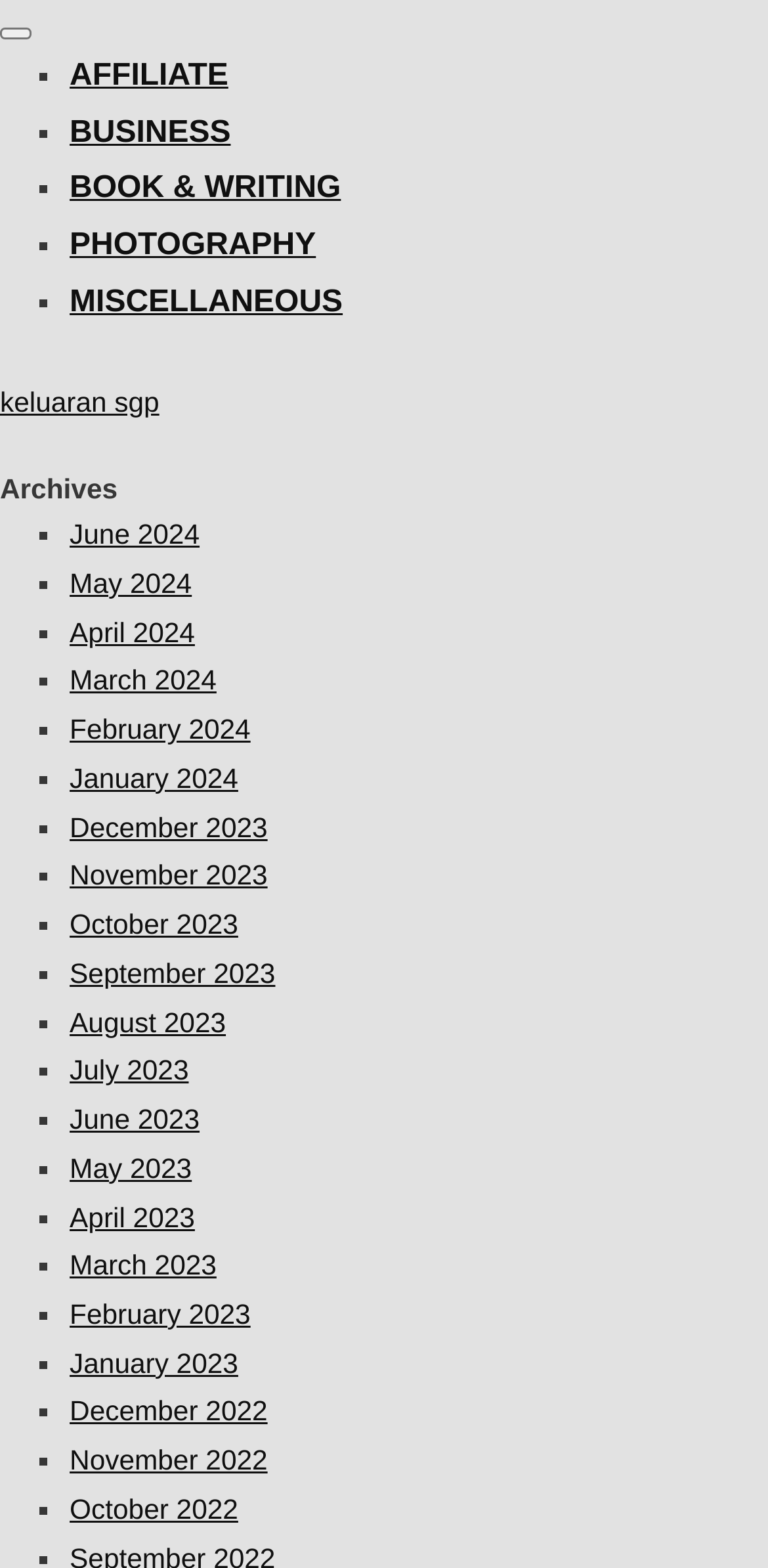What type of content is categorized under 'BUSINESS'?
Based on the visual details in the image, please answer the question thoroughly.

Based on the navigation menu, there is a link 'BUSINESS' which suggests that the website has categorized content related to business under this section.